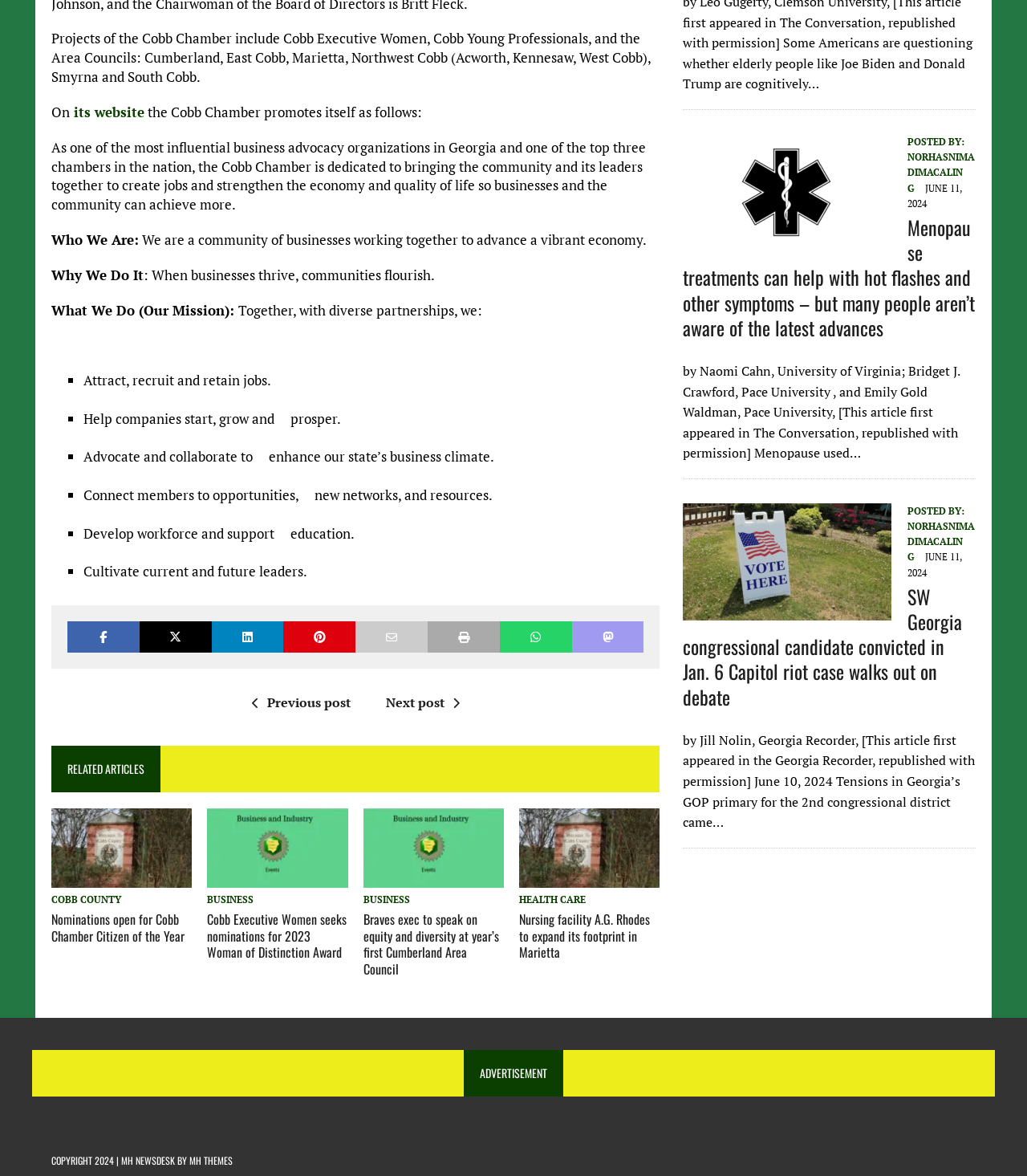What is the name of the award mentioned on the webpage?
Refer to the image and give a detailed answer to the question.

The webpage mentions that Cobb Executive Women seeks nominations for the 2023 Woman of Distinction Award.